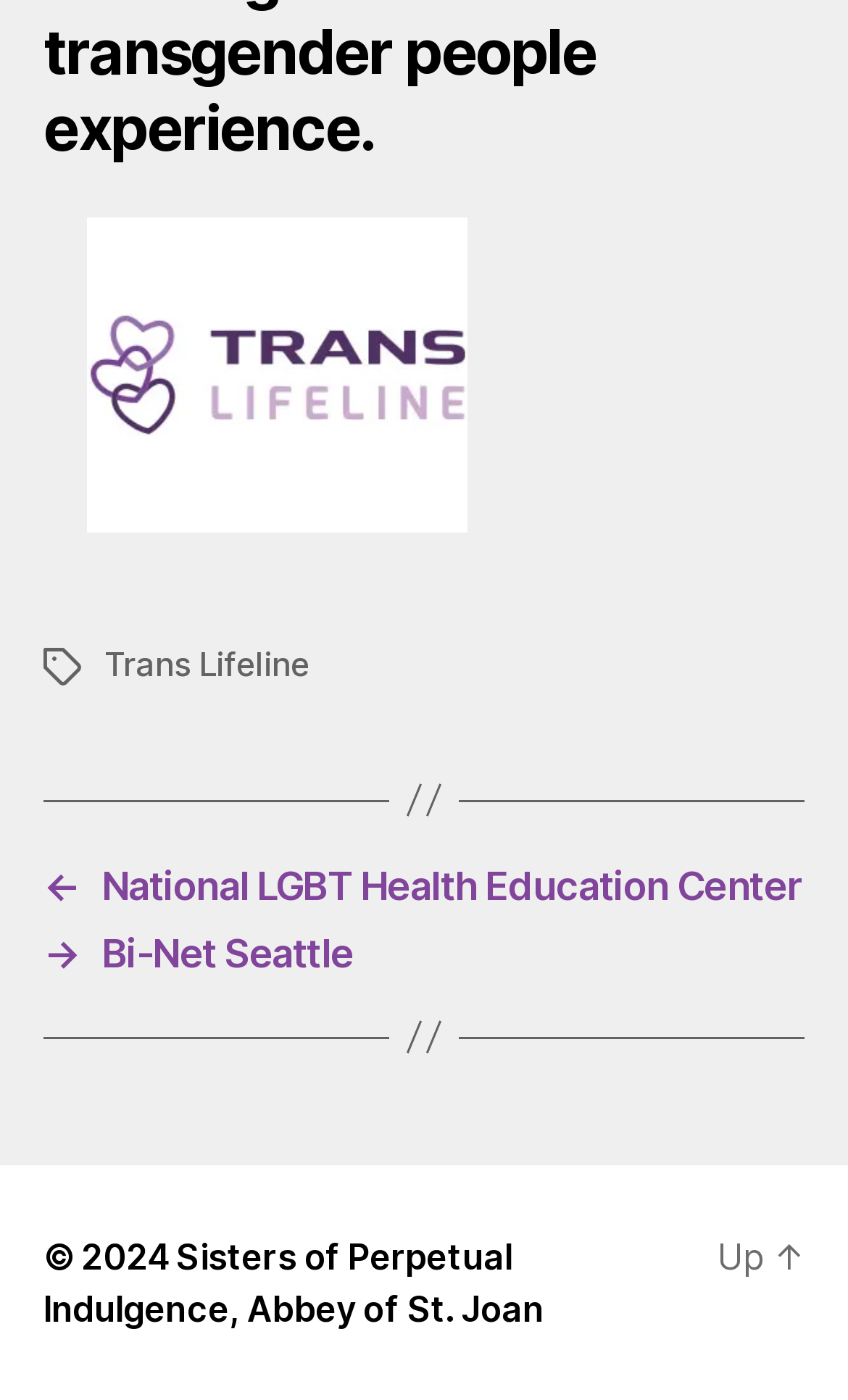Answer briefly with one word or phrase:
How many links are in the navigation section?

3